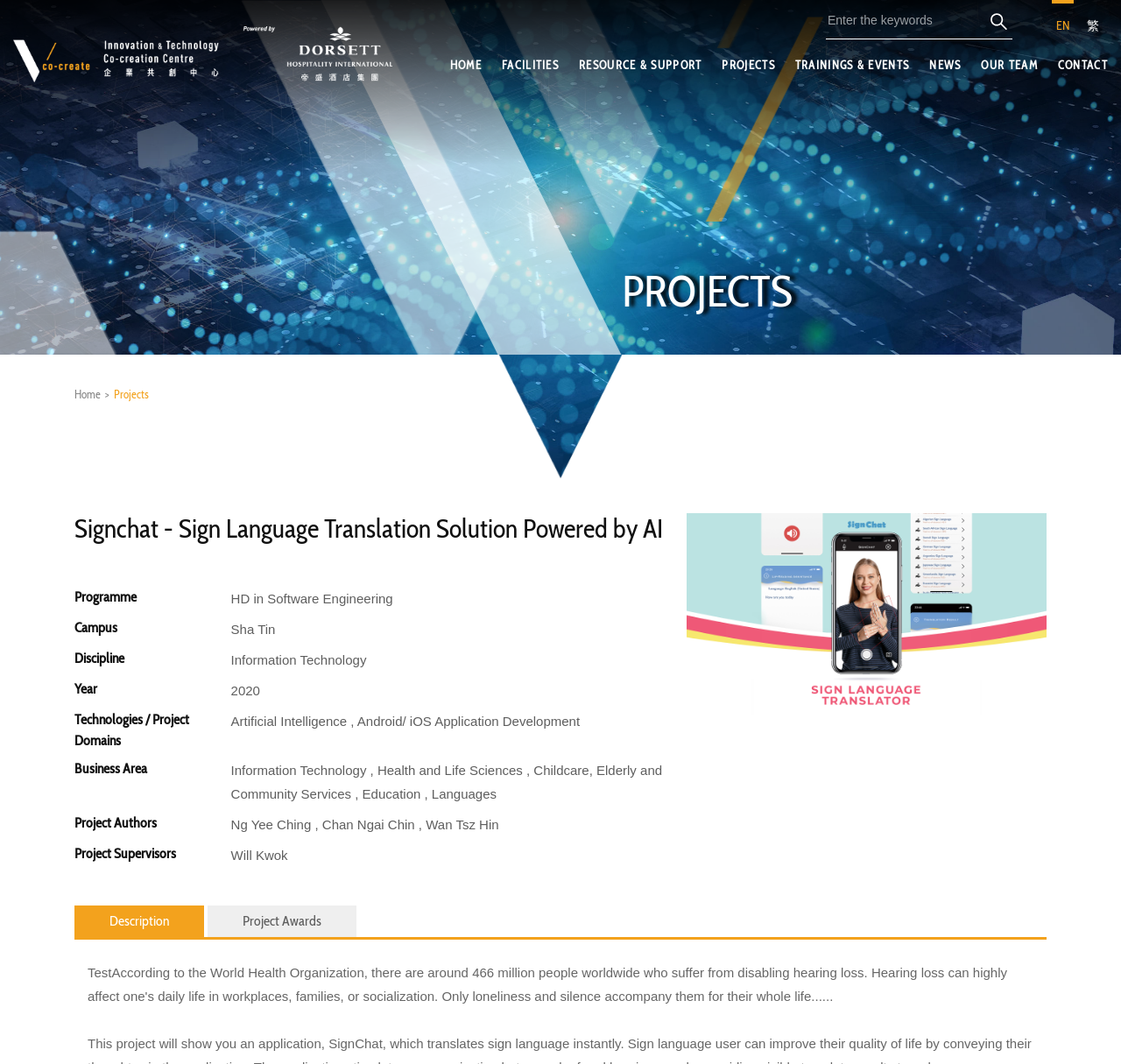Could you find the bounding box coordinates of the clickable area to complete this instruction: "View project description"?

[0.066, 0.851, 0.182, 0.881]